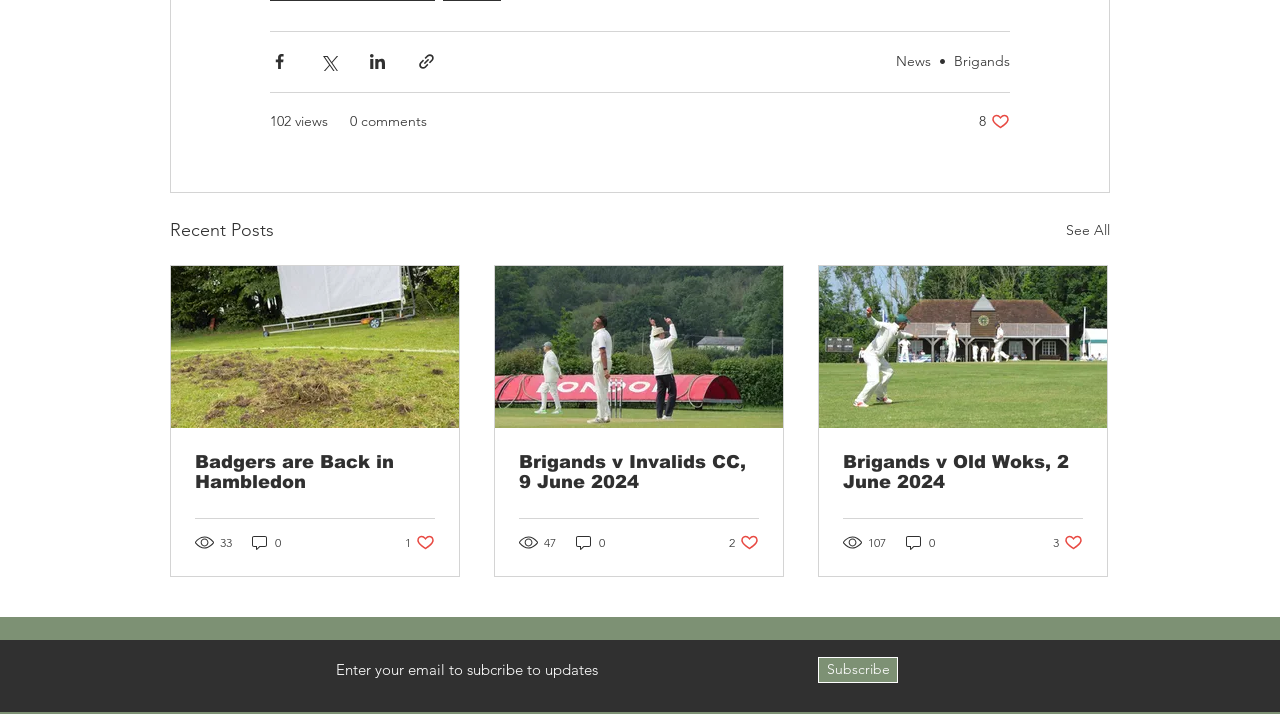How many likes does the third article have?
Please provide a detailed and thorough answer to the question.

I located the third article on the webpage, which has a link 'Brigands v Old Woks, 2 June 2024'. Below the link, I found a button with the text '3 likes. Post not marked as liked', which indicates the number of likes for this article.